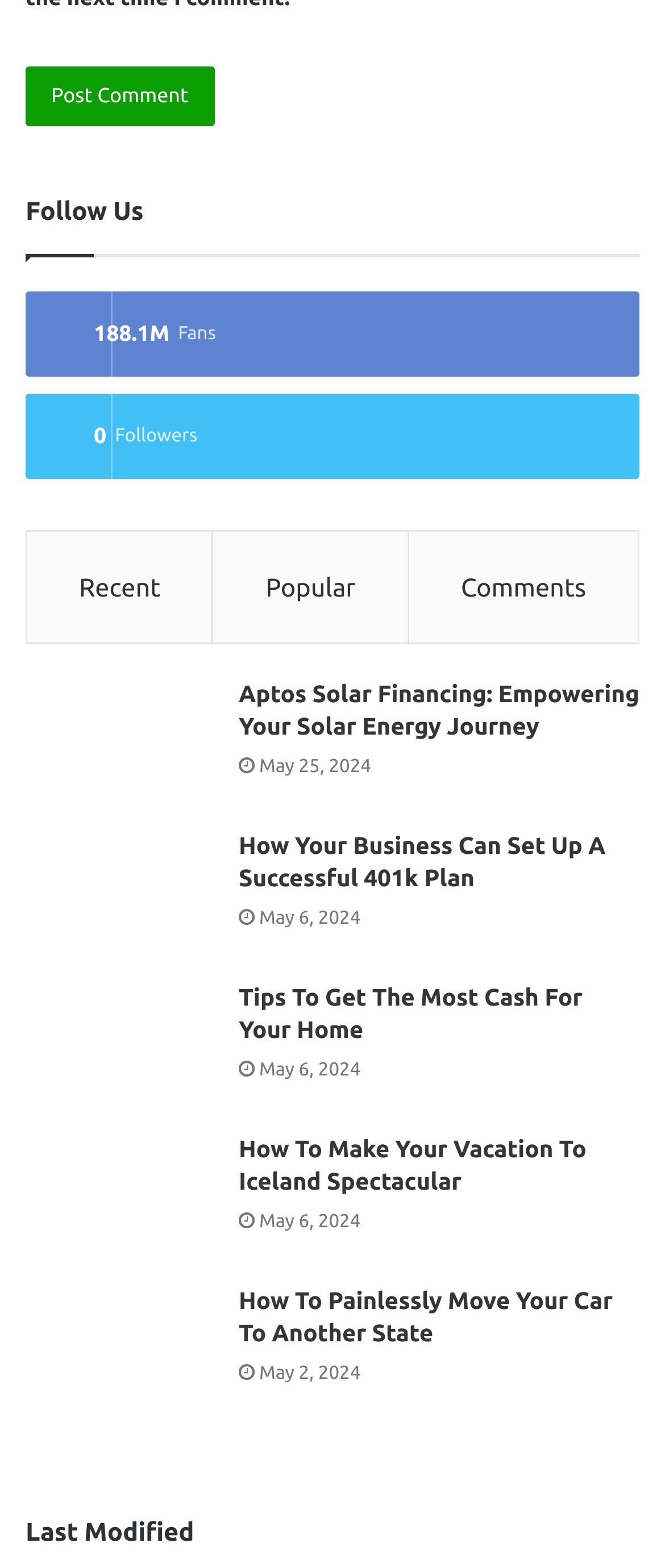What is the title of the last post?
Look at the screenshot and give a one-word or phrase answer.

How To Painlessly Move Your Car To Another State